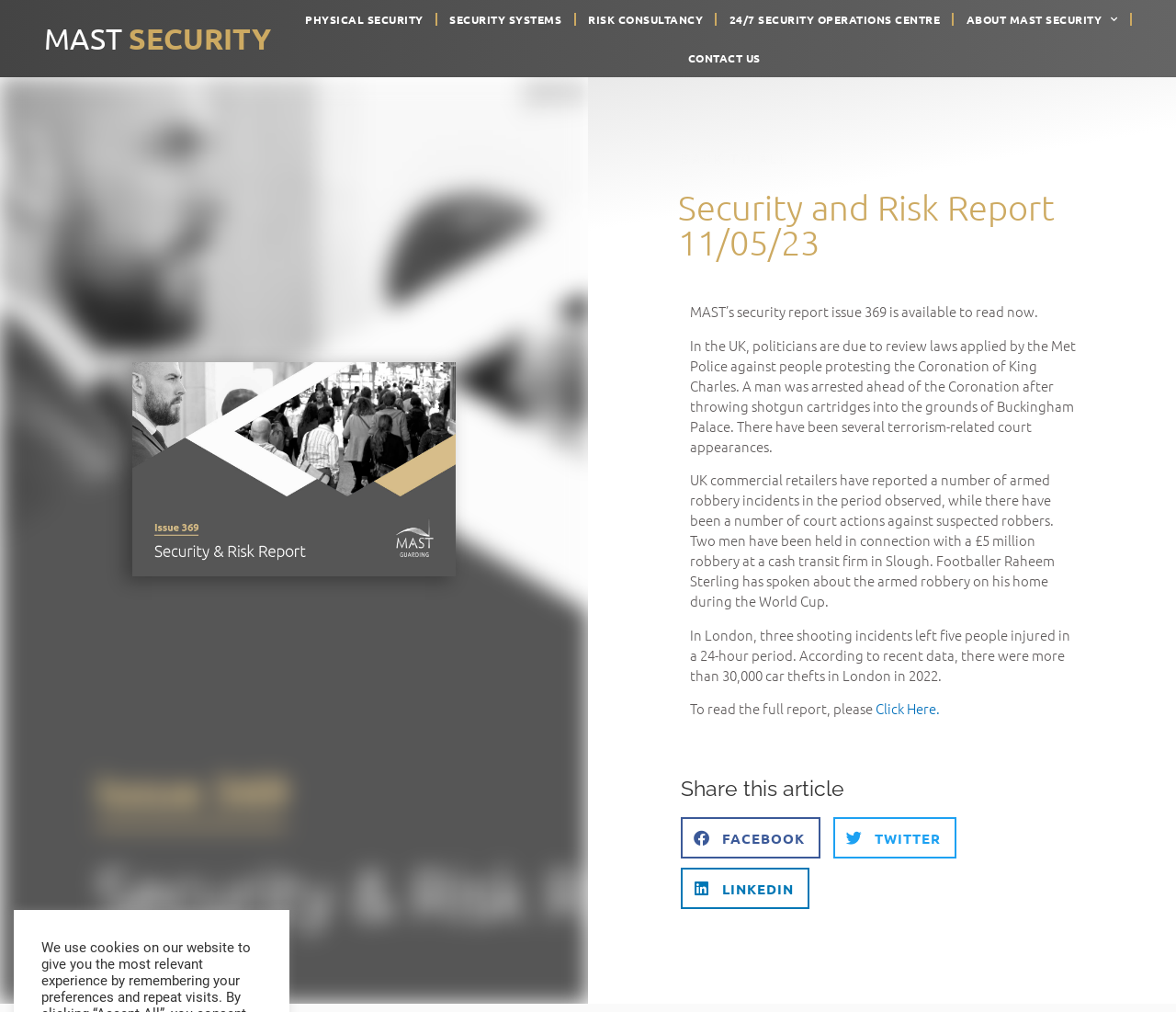Please reply to the following question with a single word or a short phrase:
How many social media platforms are available for sharing?

3